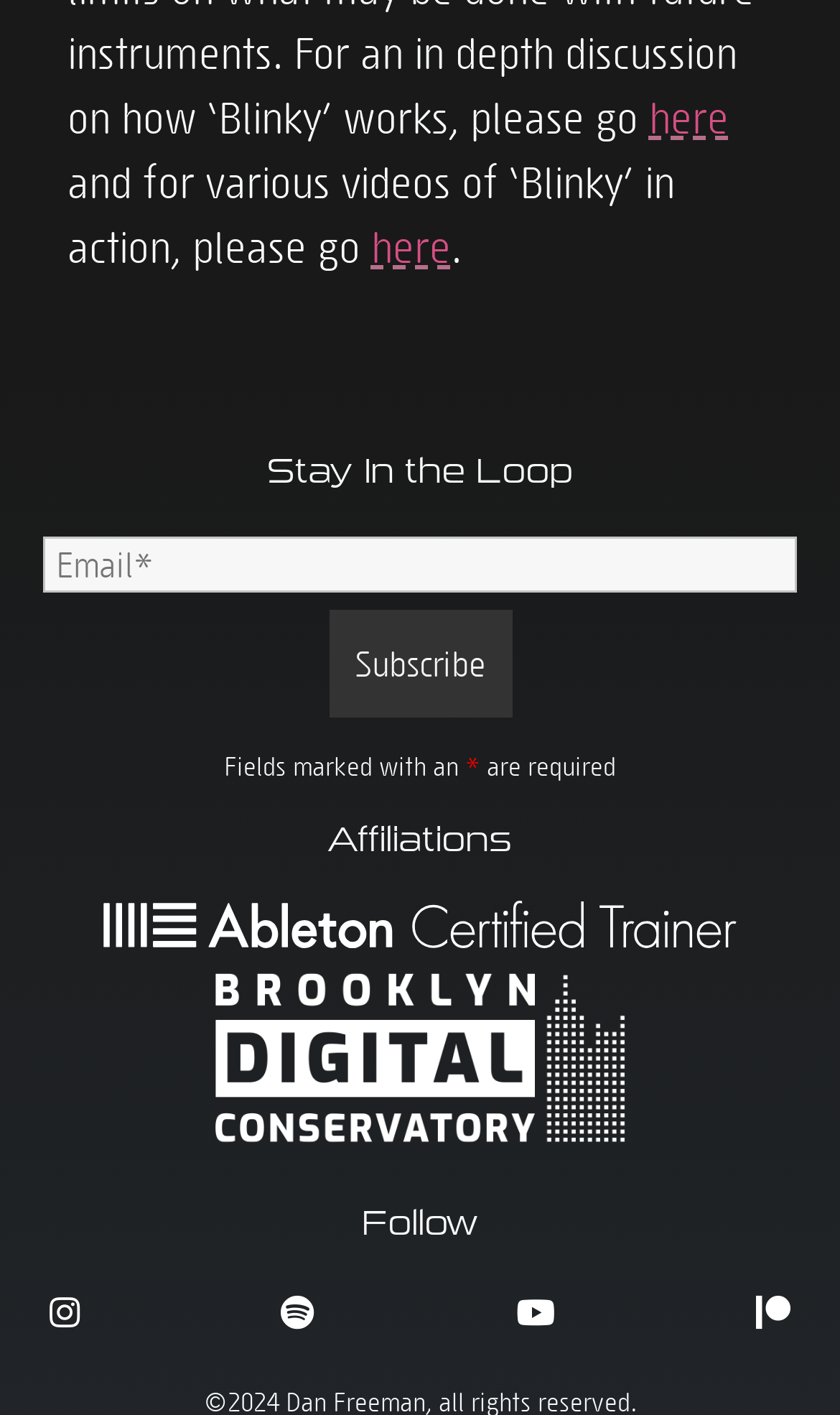Find the bounding box coordinates for the HTML element described as: "aria-describedby="nf-error-2" name="email" placeholder="Email*"". The coordinates should consist of four float values between 0 and 1, i.e., [left, top, right, bottom].

[0.051, 0.38, 0.949, 0.419]